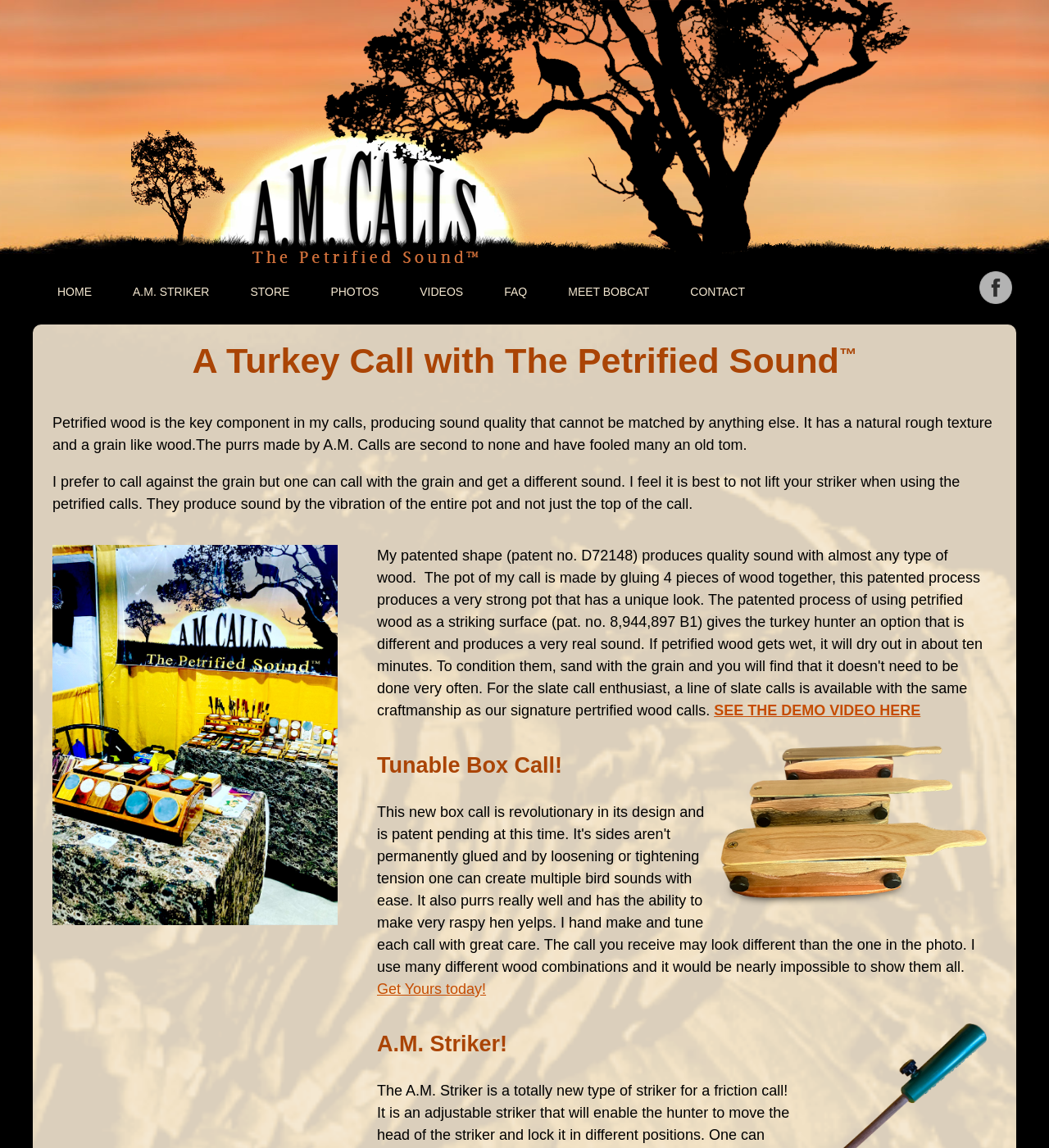Find and indicate the bounding box coordinates of the region you should select to follow the given instruction: "Watch the demo video".

[0.681, 0.612, 0.878, 0.626]